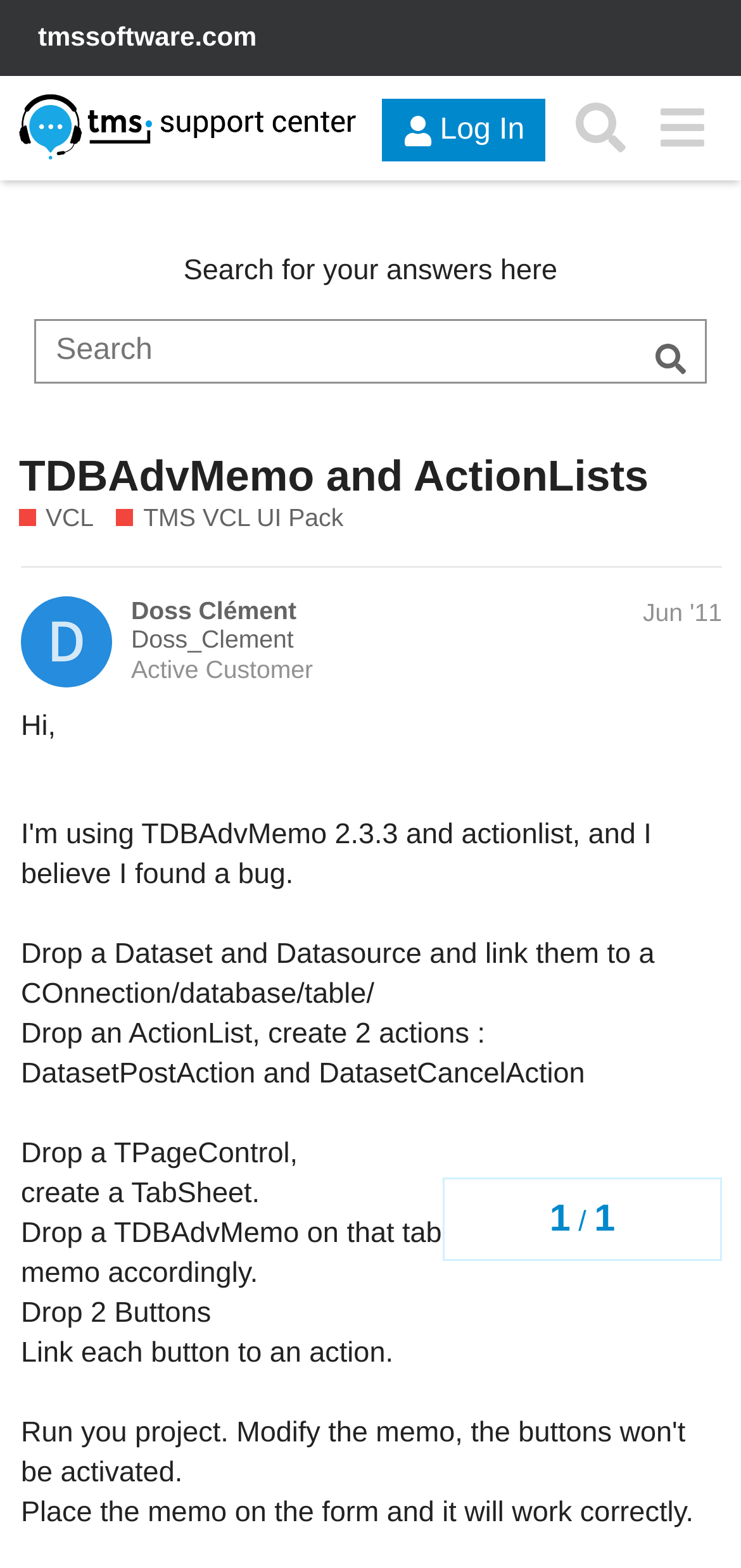From the screenshot, find the bounding box of the UI element matching this description: "Instagram". Supply the bounding box coordinates in the form [left, top, right, bottom], each a float between 0 and 1.

None